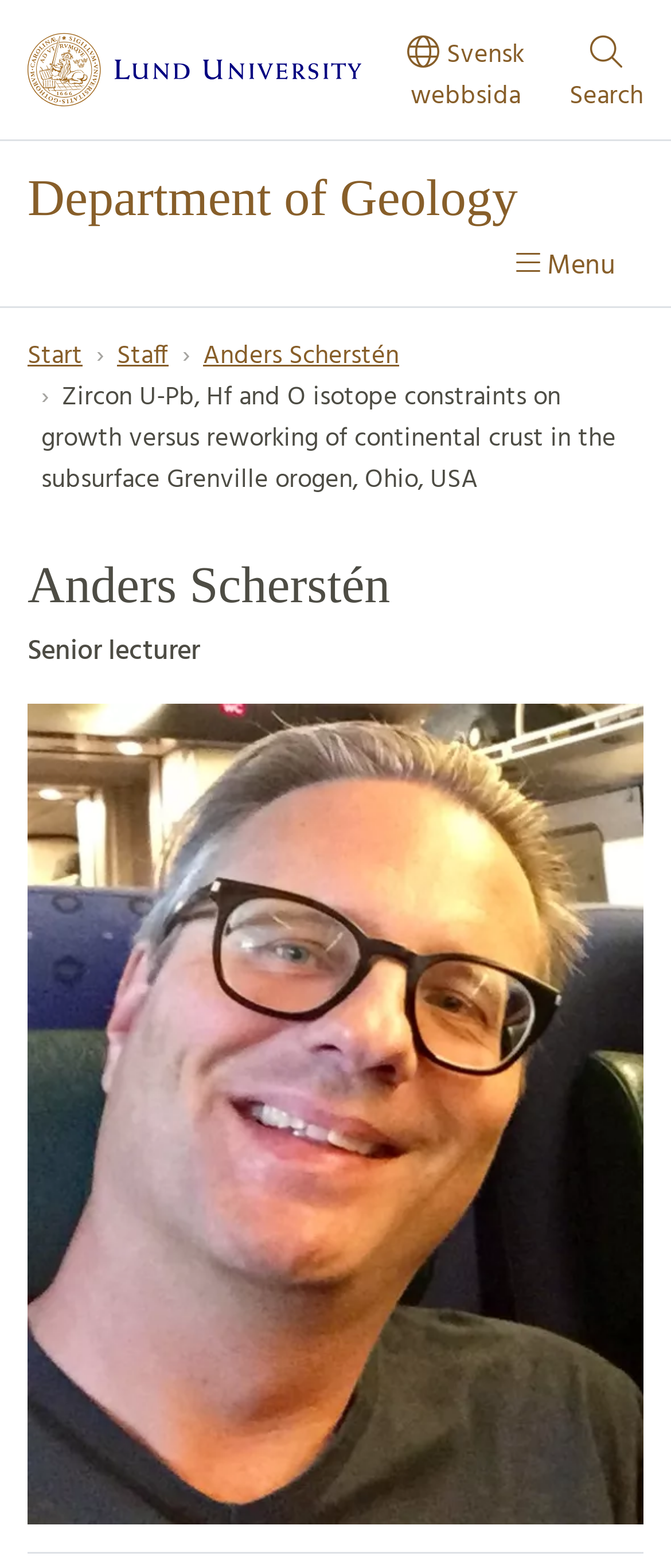What language is the webpage available in?
Kindly offer a detailed explanation using the data available in the image.

The webpage is available in Svensk, which is Swedish, as indicated by the link ' Svensk webbsida' at the top right corner of the webpage.